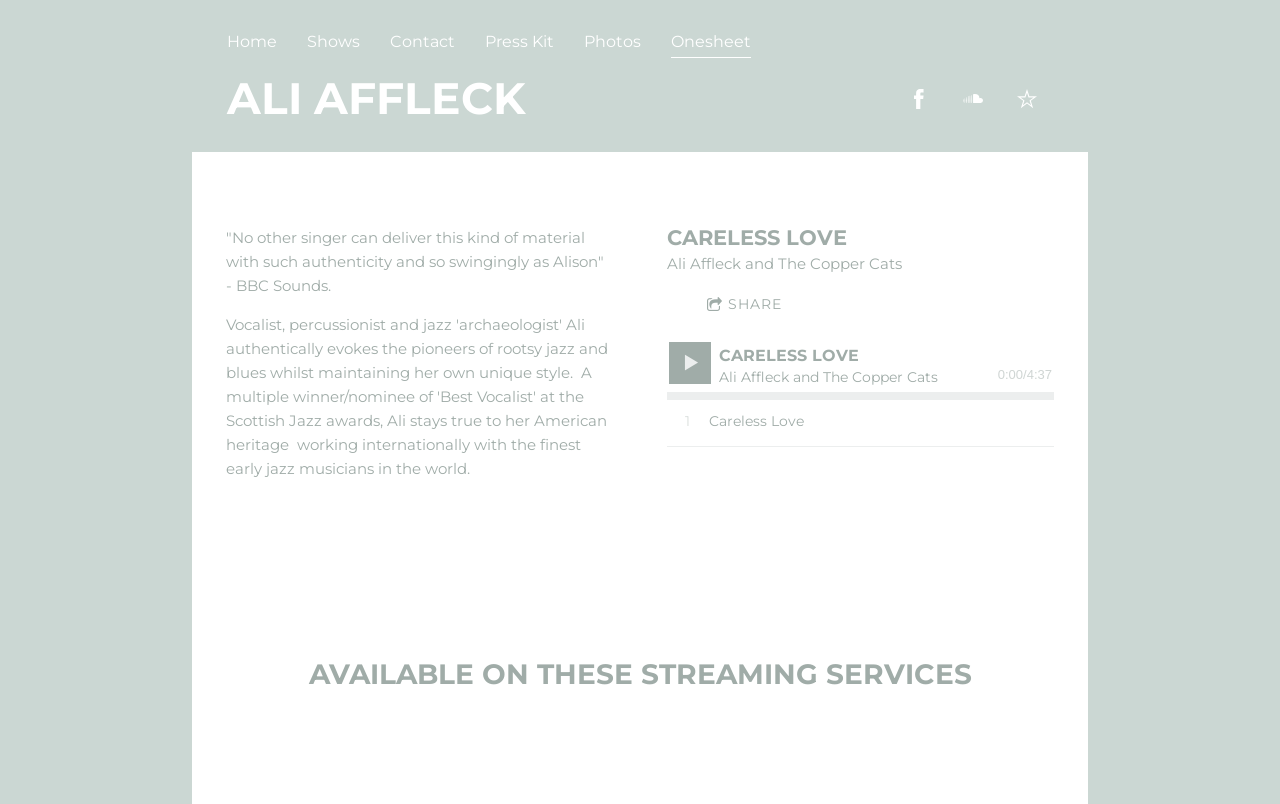What is the title of the song?
We need a detailed and exhaustive answer to the question. Please elaborate.

The title of the song can be found in the heading element 'CARELESS LOVE' within the article section, which suggests that the webpage is showcasing a song by Ali Affleck.